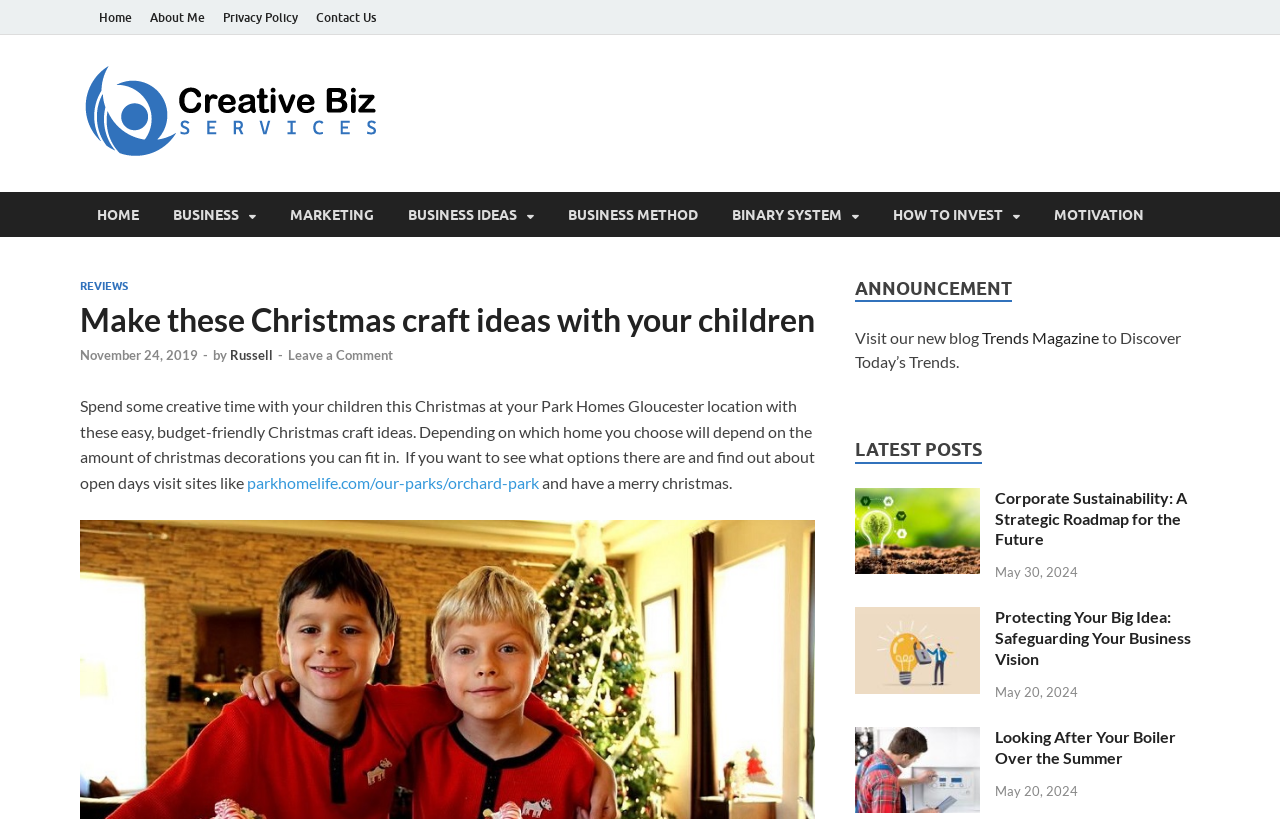Please identify the bounding box coordinates for the region that you need to click to follow this instruction: "Visit the 'parkhomelife.com/our-parks/orchard-park' website".

[0.193, 0.577, 0.421, 0.601]